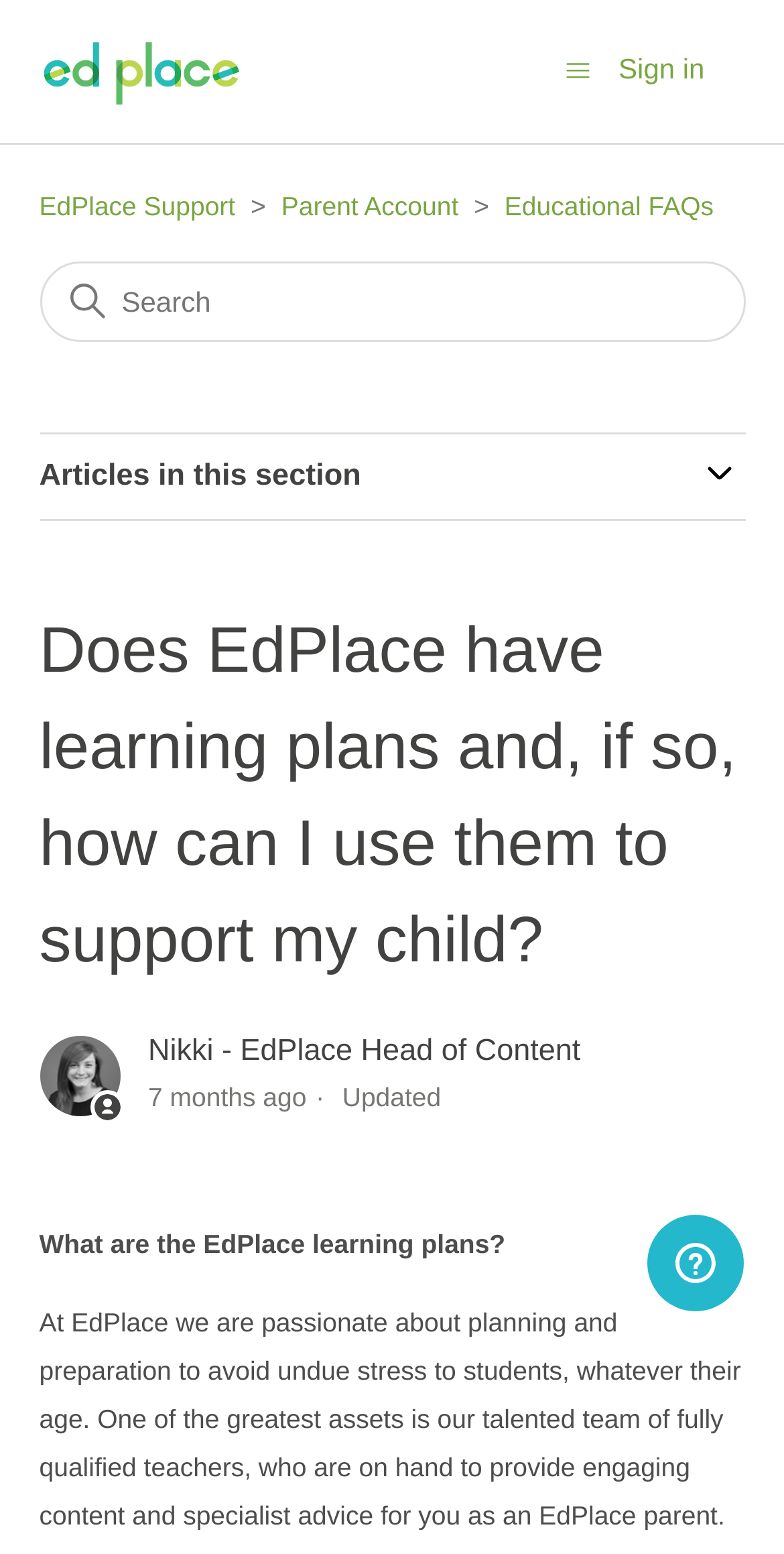Find the bounding box coordinates of the clickable region needed to perform the following instruction: "Read about Sumit Dhawan stories". The coordinates should be provided as four float numbers between 0 and 1, i.e., [left, top, right, bottom].

None